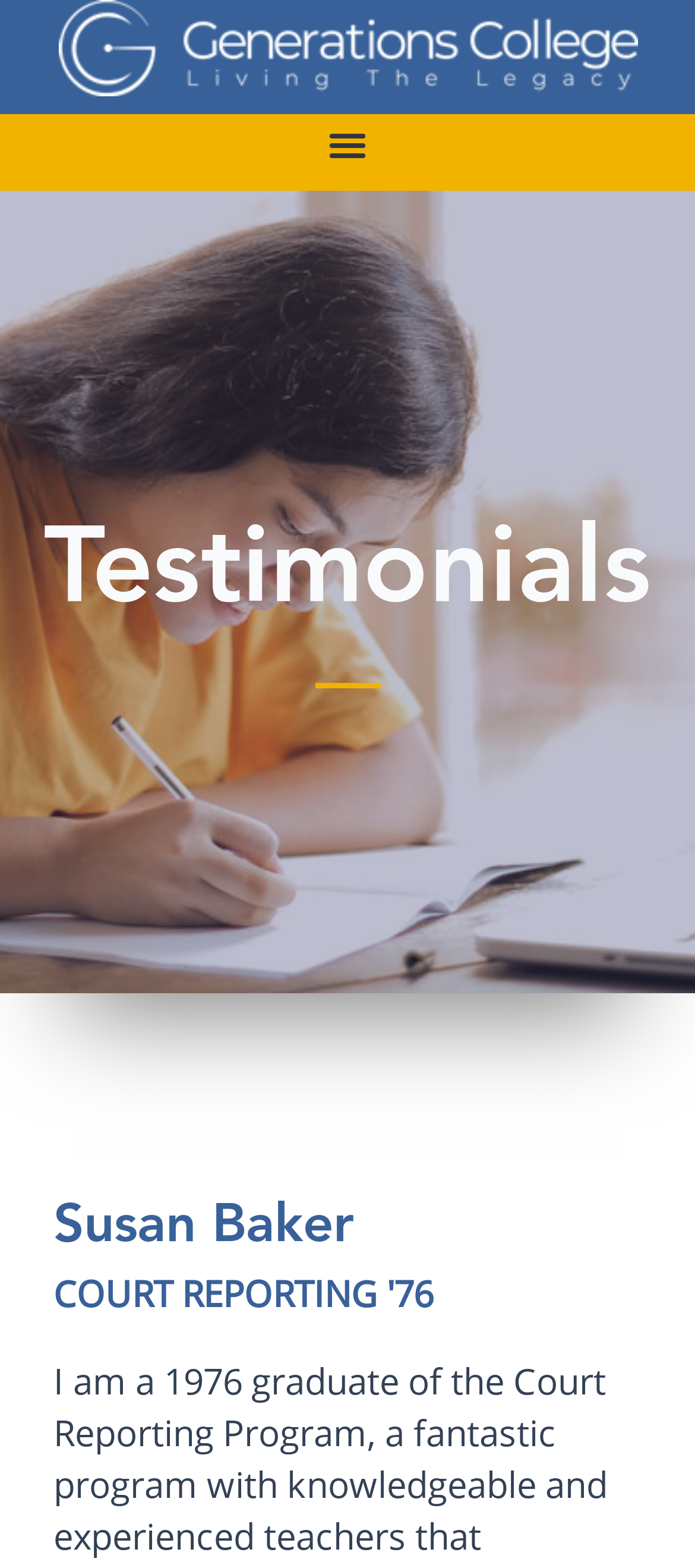Is the menu toggle button expanded?
Refer to the screenshot and deliver a thorough answer to the question presented.

I determined the answer by looking at the button element with the text 'Menu Toggle' at coordinates [0.458, 0.073, 0.542, 0.11]. The 'expanded' property of this element is set to False, indicating that the menu toggle button is not expanded.